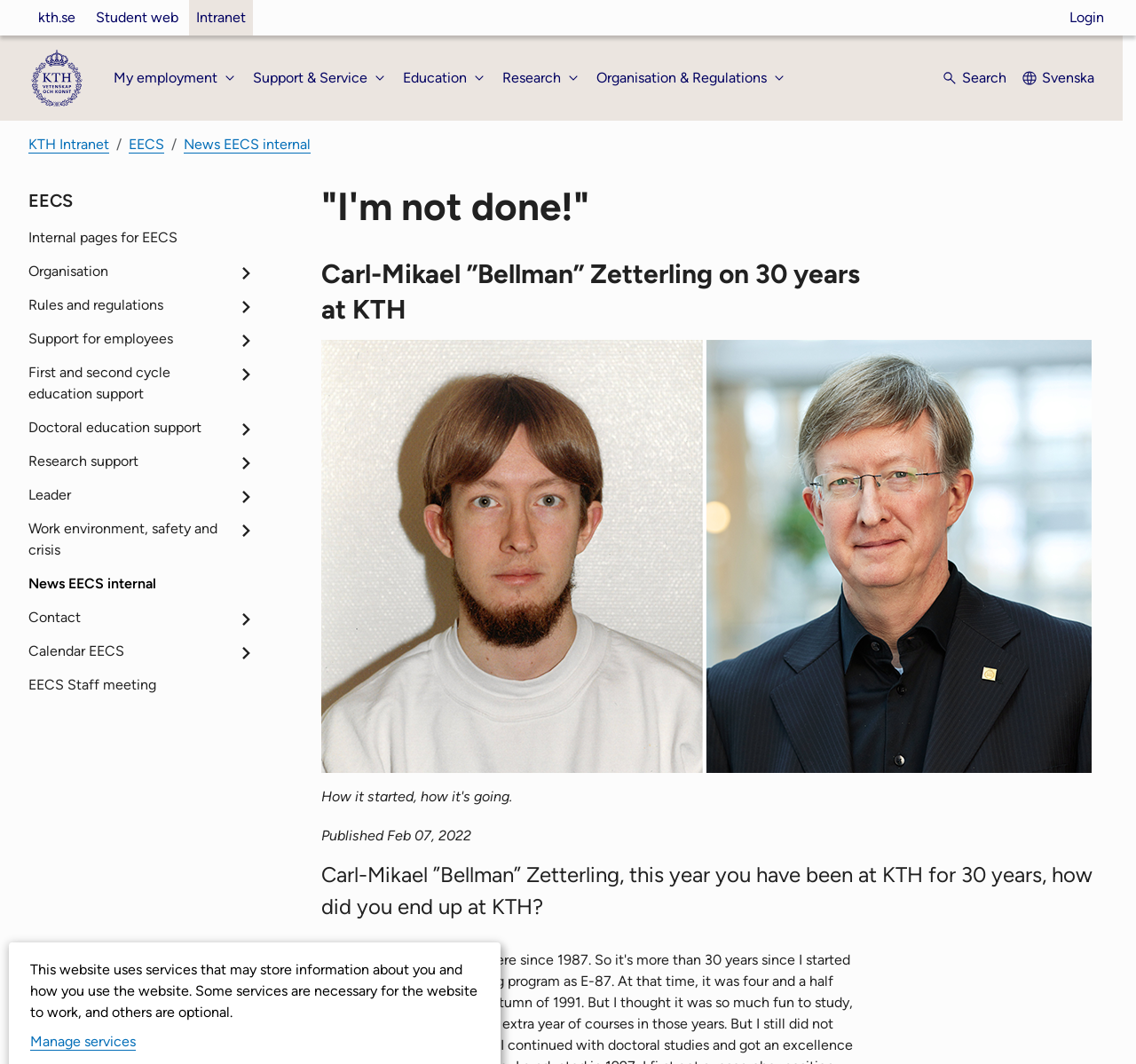Determine the bounding box coordinates for the area you should click to complete the following instruction: "Search for something".

[0.828, 0.057, 0.886, 0.09]